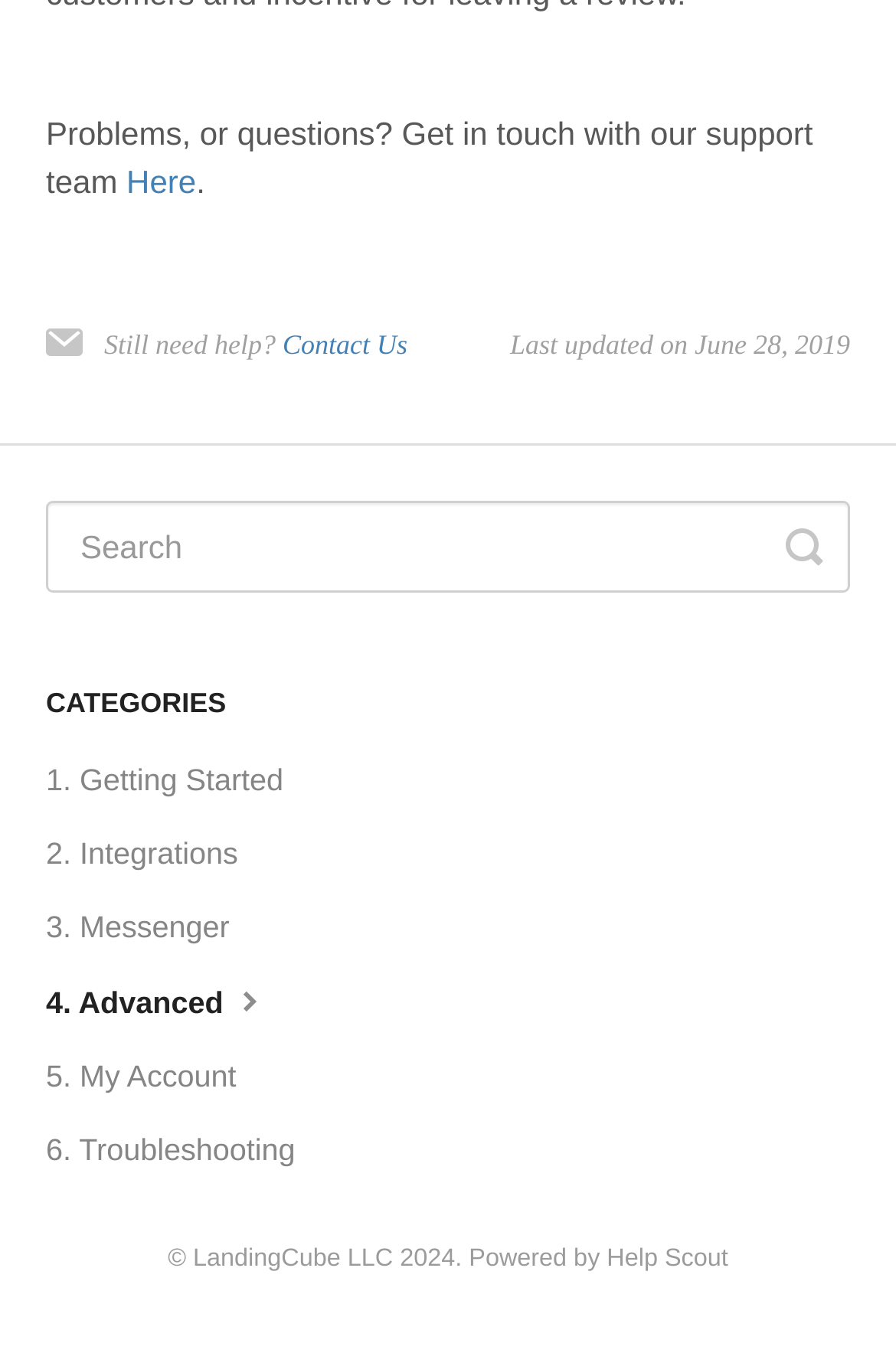Using the webpage screenshot, find the UI element described by 5. My Account. Provide the bounding box coordinates in the format (top-left x, top-left y, bottom-right x, bottom-right y), ensuring all values are floating point numbers between 0 and 1.

[0.051, 0.769, 0.302, 0.823]